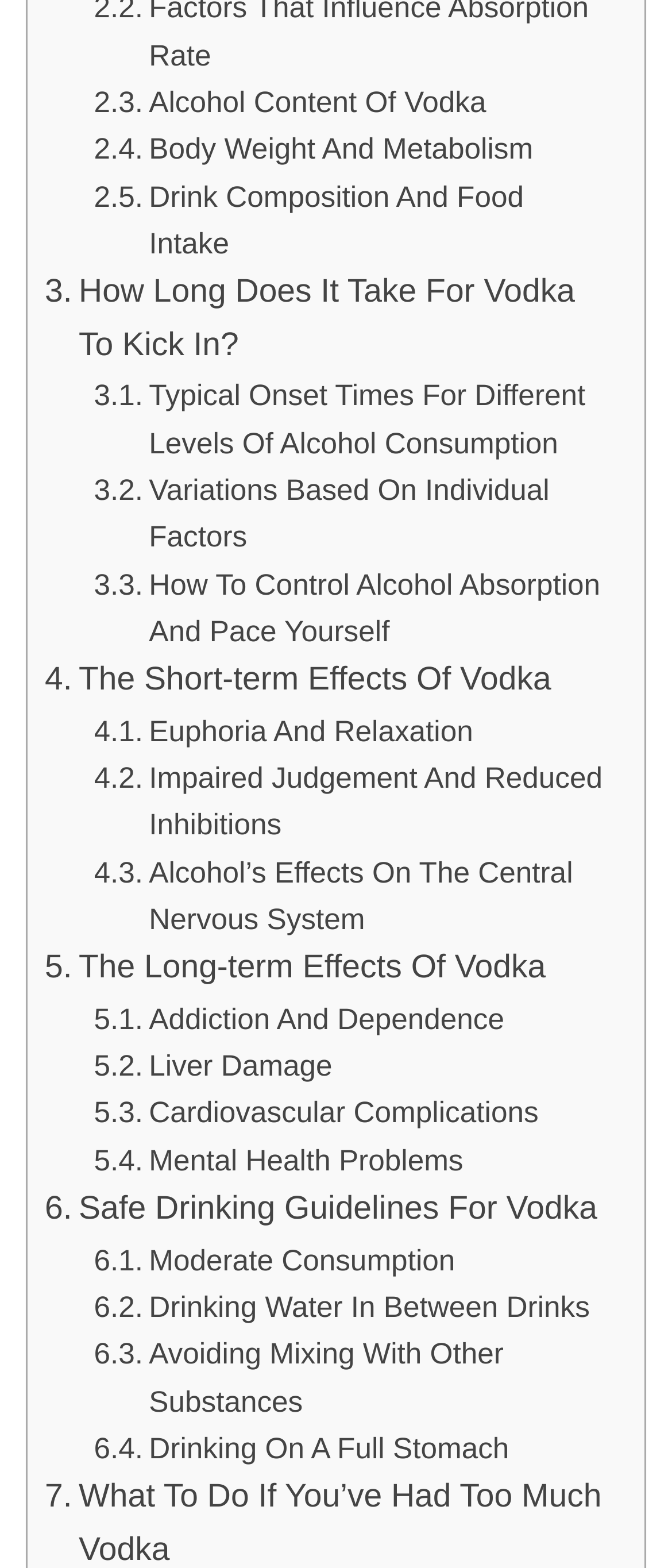Please provide the bounding box coordinates in the format (top-left x, top-left y, bottom-right x, bottom-right y). Remember, all values are floating point numbers between 0 and 1. What is the bounding box coordinate of the region described as: Body Weight And Metabolism

[0.14, 0.081, 0.793, 0.111]